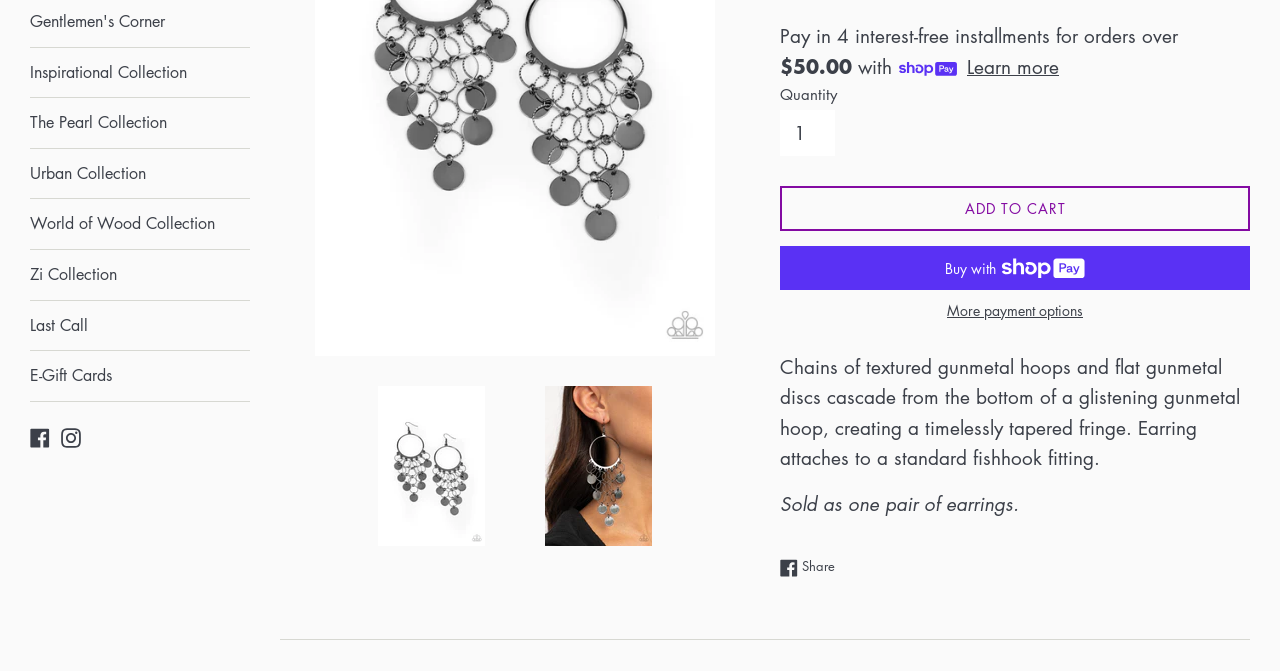Given the element description, predict the bounding box coordinates in the format (top-left x, top-left y, bottom-right x, bottom-right y), using floating point numbers between 0 and 1: Inspirational Collection

[0.023, 0.071, 0.195, 0.145]